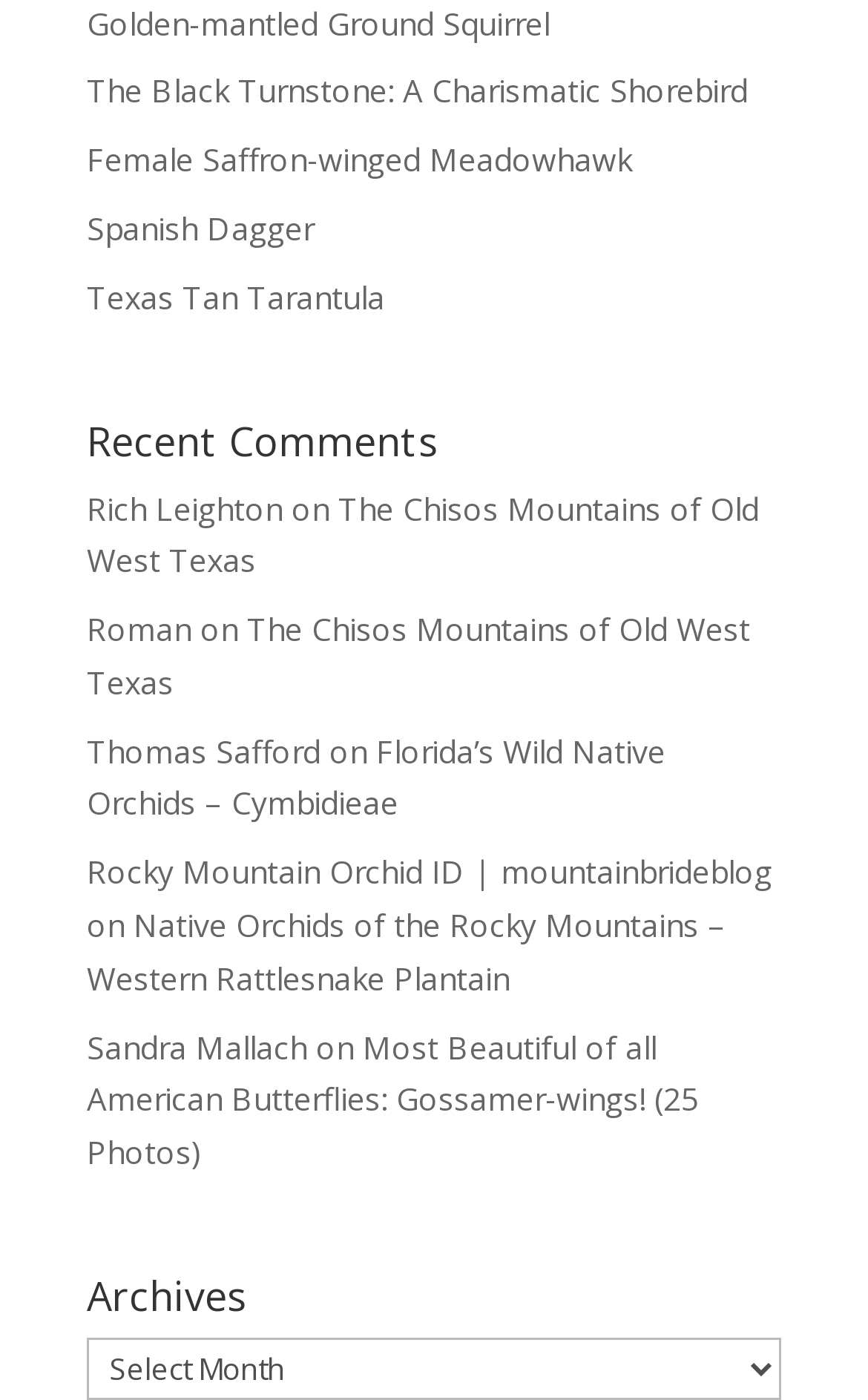Could you indicate the bounding box coordinates of the region to click in order to complete this instruction: "View the article about Florida’s Wild Native Orchids".

[0.1, 0.521, 0.767, 0.589]